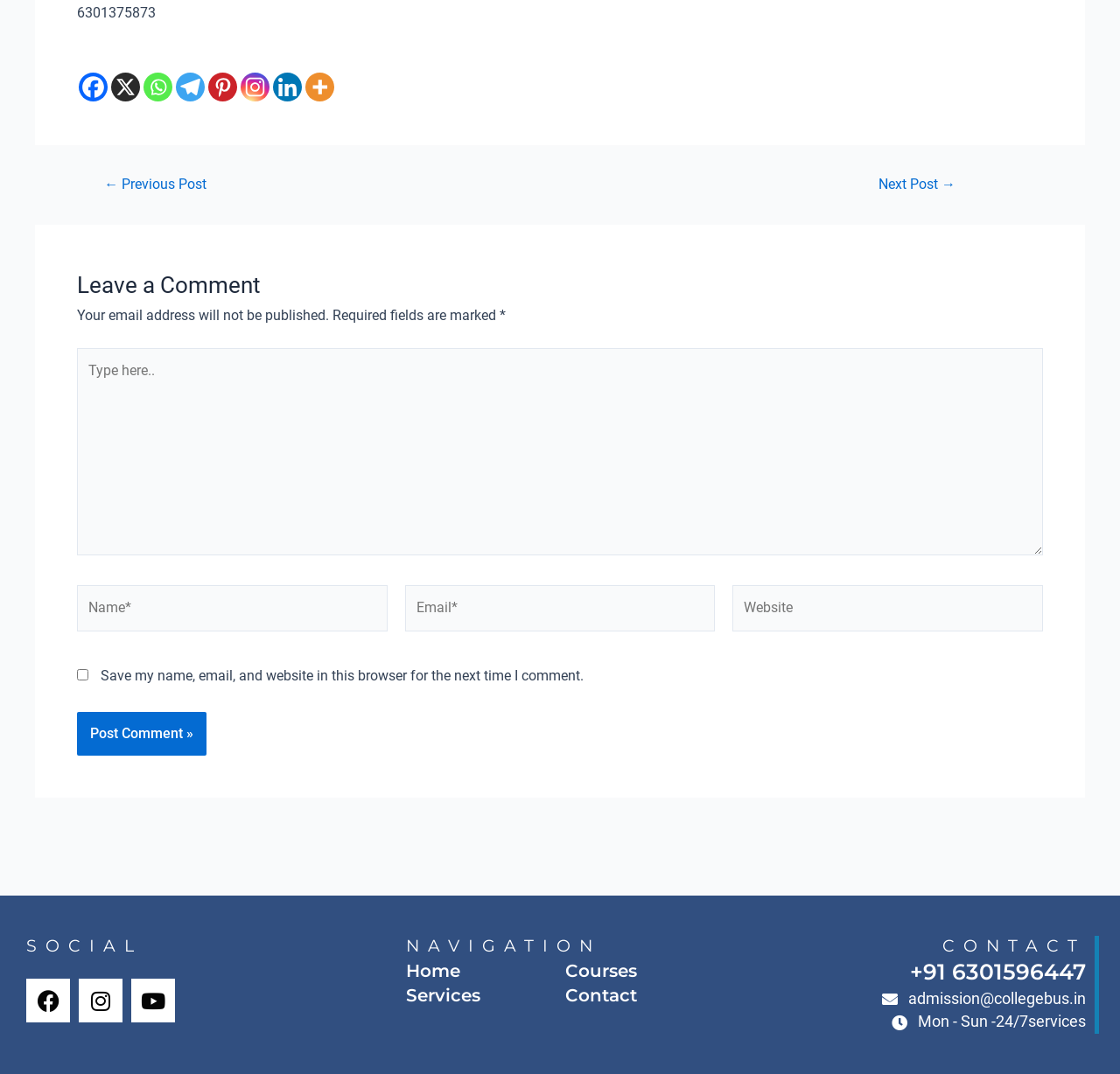Please identify the bounding box coordinates of the clickable area that will fulfill the following instruction: "Click on the Post Comment button". The coordinates should be in the format of four float numbers between 0 and 1, i.e., [left, top, right, bottom].

[0.069, 0.663, 0.184, 0.703]